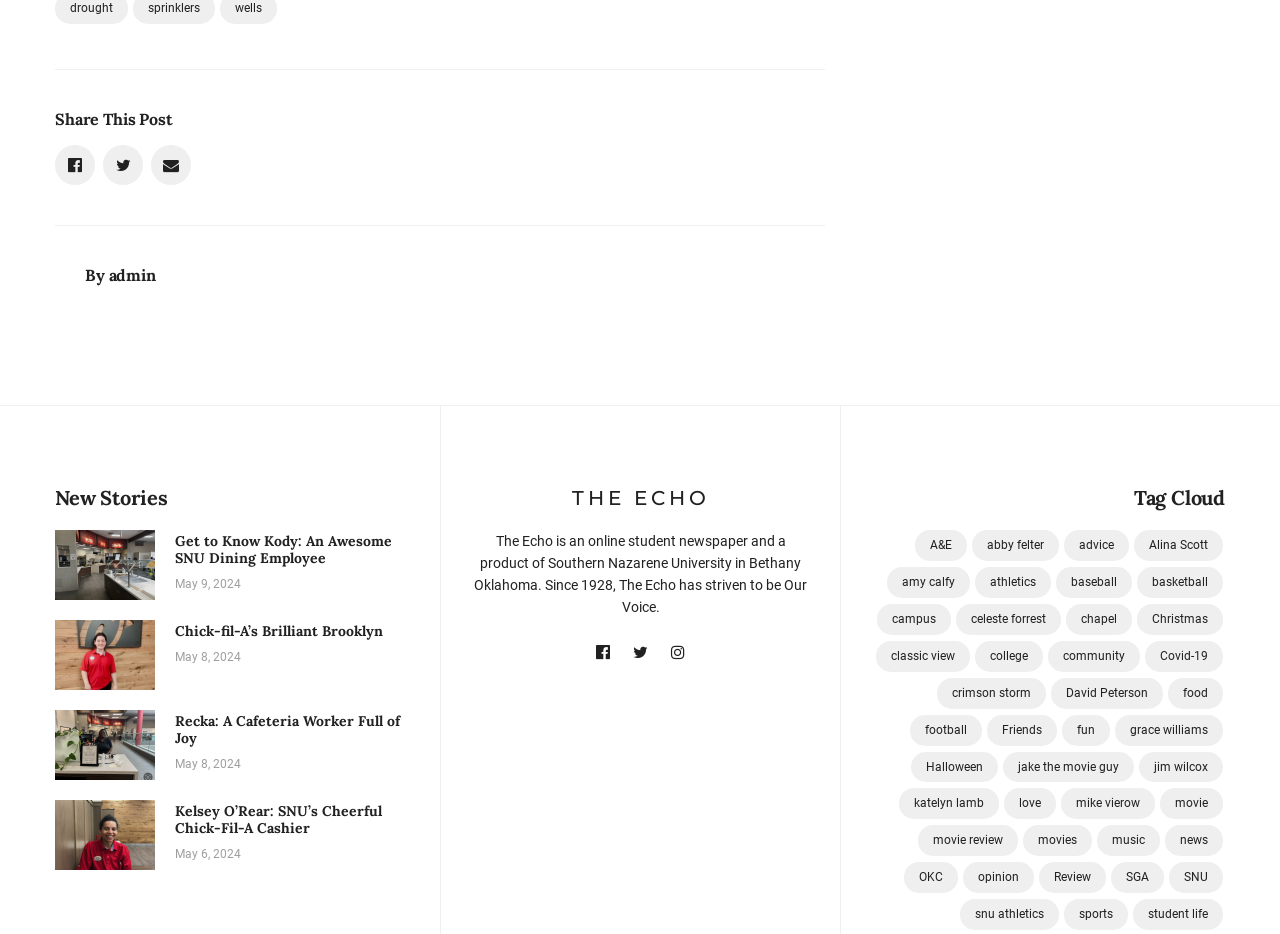Locate the bounding box coordinates for the element described below: "alt="Chick-fil-A’s Brilliant Brooklyn"". The coordinates must be four float values between 0 and 1, formatted as [left, top, right, bottom].

[0.043, 0.664, 0.121, 0.739]